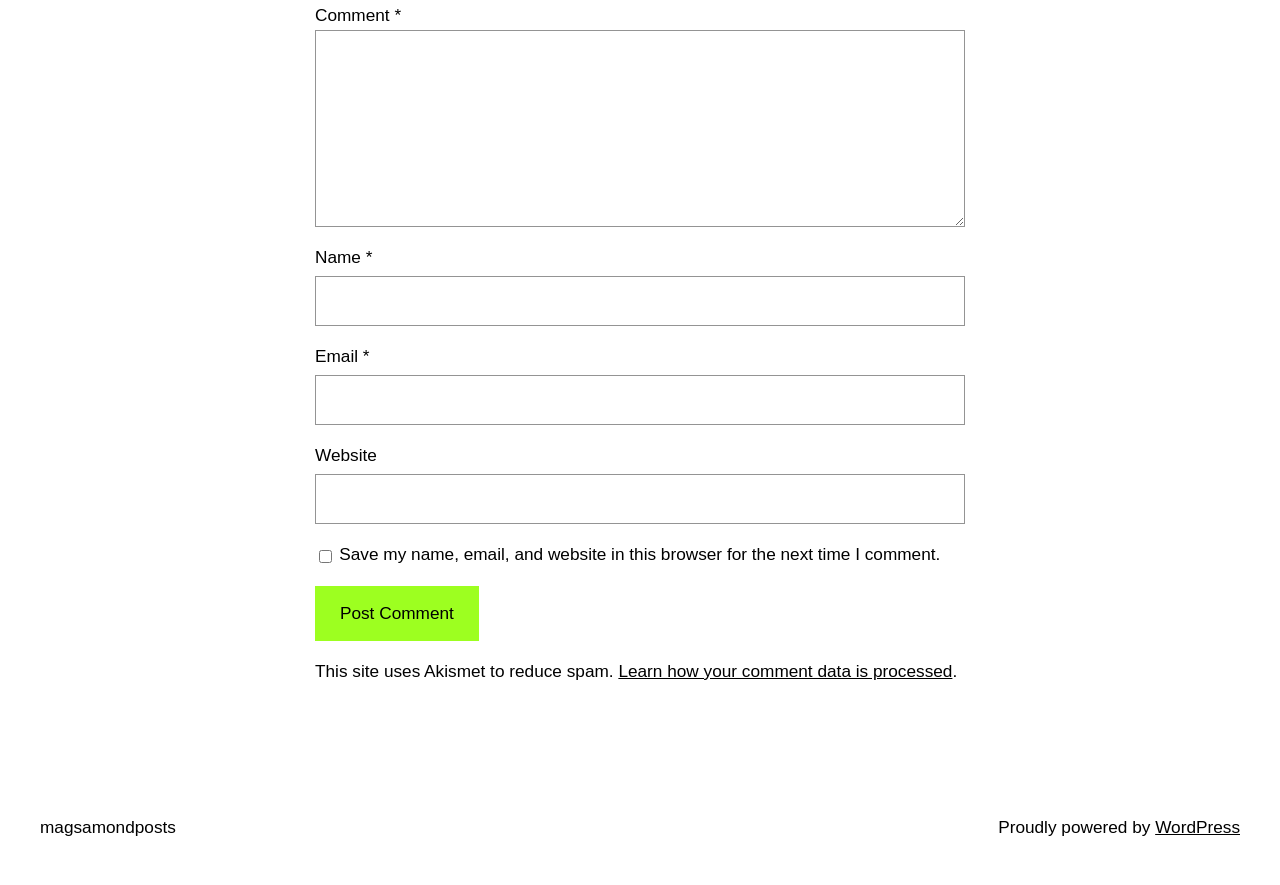What is the link at the bottom of the page about?
Look at the image and respond with a one-word or short phrase answer.

Comment data processing